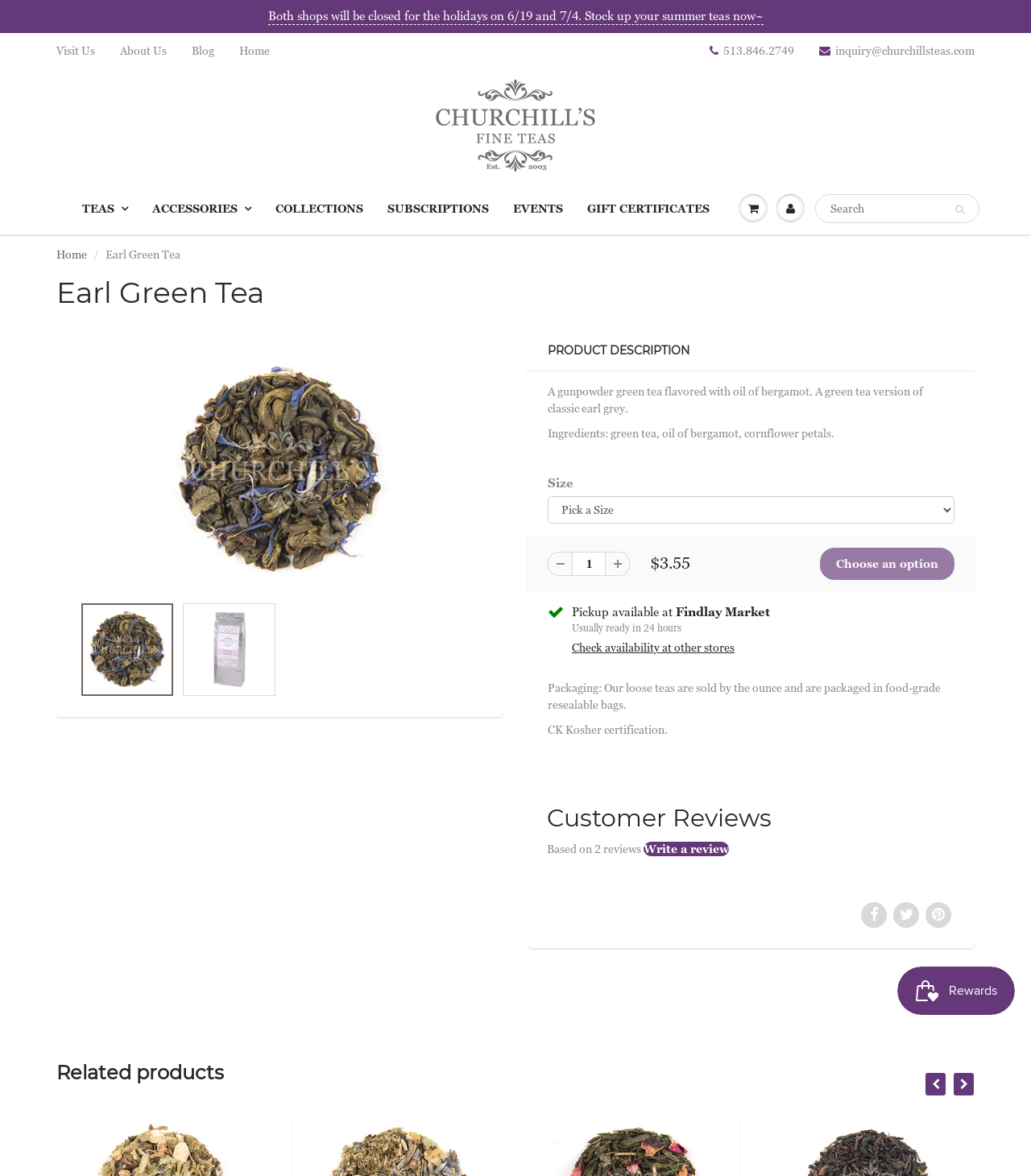Articulate a complete and detailed caption of the webpage elements.

This webpage is about a product called "Loose Leaf Earl Green Tea" from Churchill's Fine Teas. At the top, there is a navigation menu with links to "Visit Us", "About Us", "Blog", "Home", and contact information. Below the navigation menu, there is a logo of Churchill's Fine Teas with a description "Established 2003 to Serve Premium Loose Leaf Teas". 

On the left side, there is a main menu with links to "TEAS", "ACCESSORIES", "COLLECTIONS", "SUBSCRIPTIONS", "EVENTS", and "GIFT CERTIFICATES". On the right side, there is a search bar with a magnifying glass icon.

The main content of the webpage is about the "Earl Green Tea" product. There is a heading "Earl Green Tea" followed by a link to "Earl Green Tea (loose leaves)" with an image of the product. Below the image, there are three small images.

The product description is "A gunpowder green tea flavored with oil of bergamot. A green tea version of classic earl grey." The ingredients are listed as "green tea, oil of bergamot, cornflower petals." There is also information about the packaging, which is "Our loose teas are sold by the ounce and are packaged in food-grade resealable bags."

Below the product description, there is a section to select the size of the product, with a dropdown menu and a quantity input field. The price of the product is $3.55. There is also information about pickup availability at Findlay Market and a button to check availability at other stores.

Further down, there is a section for customer reviews, with a heading "Customer Reviews" and a link to "Write a review". There are also links to social media platforms.

At the bottom of the webpage, there is a section for related products, with a heading "Related products". There are also buttons to navigate to the previous and next pages.